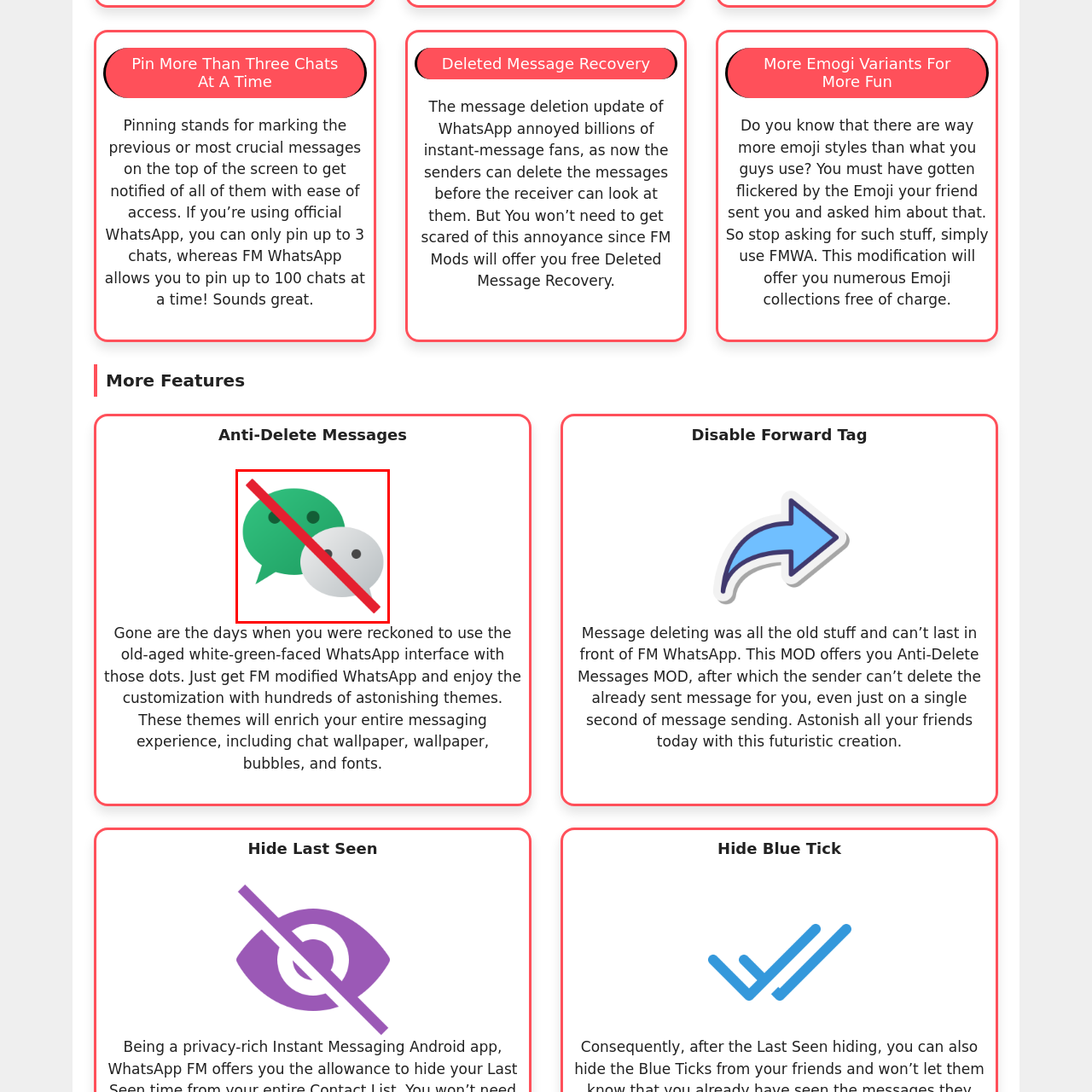Review the part of the image encased in the red box and give an elaborate answer to the question posed: What do the two speech bubble icons represent?

The vibrant green speech bubble icon symbolizes the traditional WhatsApp interface, while the muted grey speech bubble icon represents a deleted message, highlighting the difference between the two and the innovative feature of FM WhatsApp.